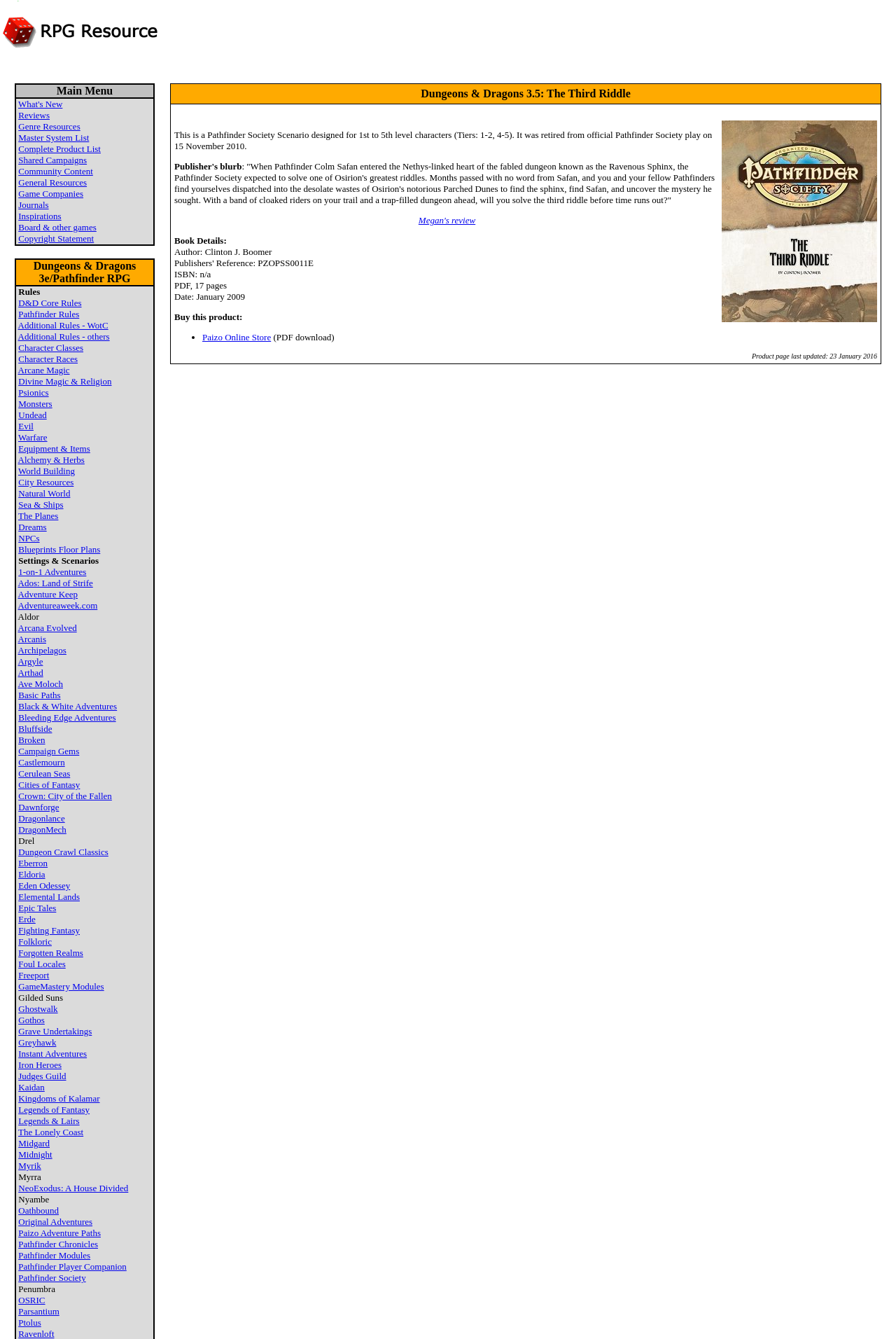Please determine the bounding box coordinates of the element's region to click for the following instruction: "Explore Character Classes".

[0.021, 0.256, 0.093, 0.264]